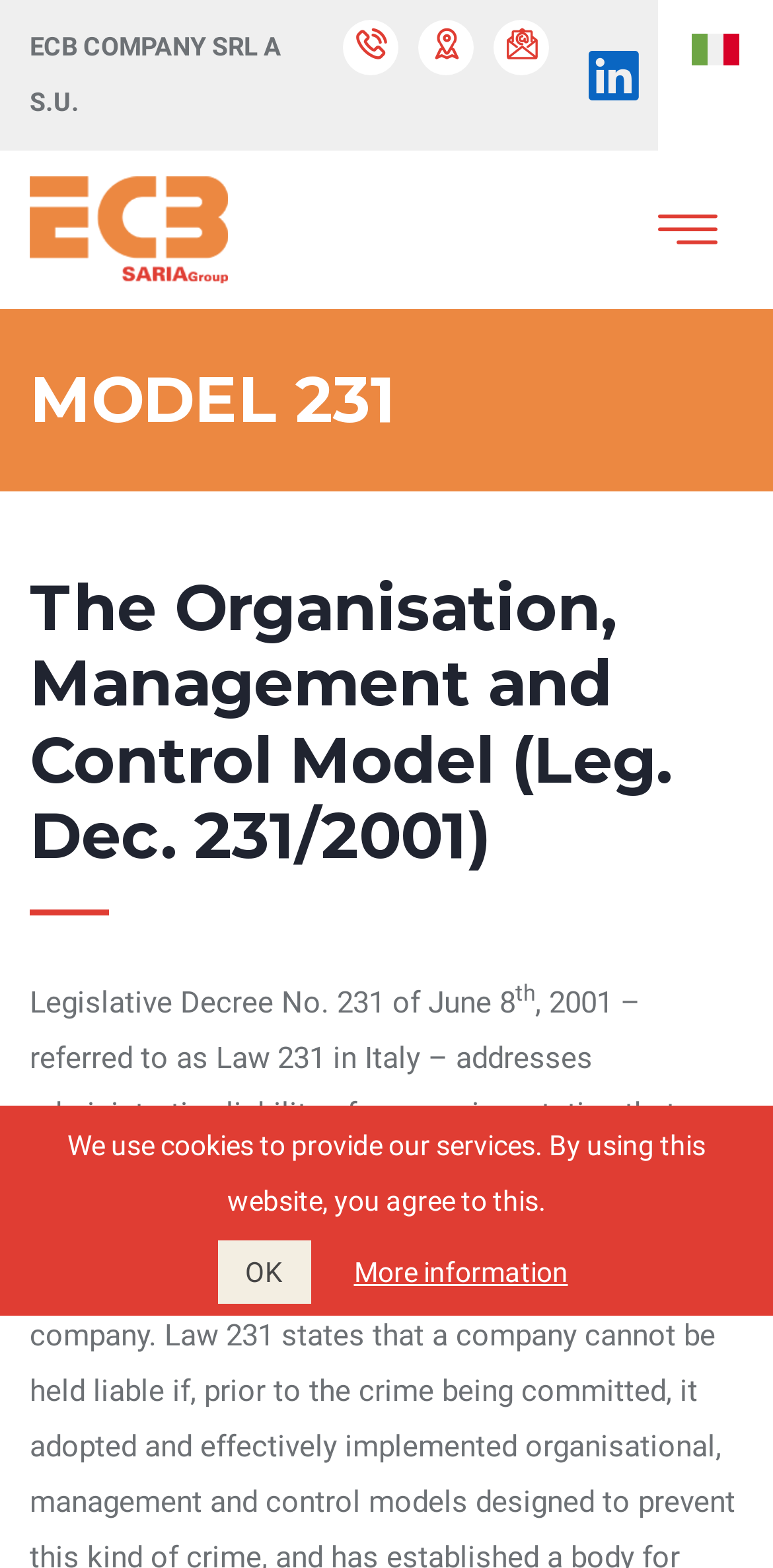Given the element description: "More information", predict the bounding box coordinates of the UI element it refers to, using four float numbers between 0 and 1, i.e., [left, top, right, bottom].

[0.458, 0.801, 0.735, 0.821]